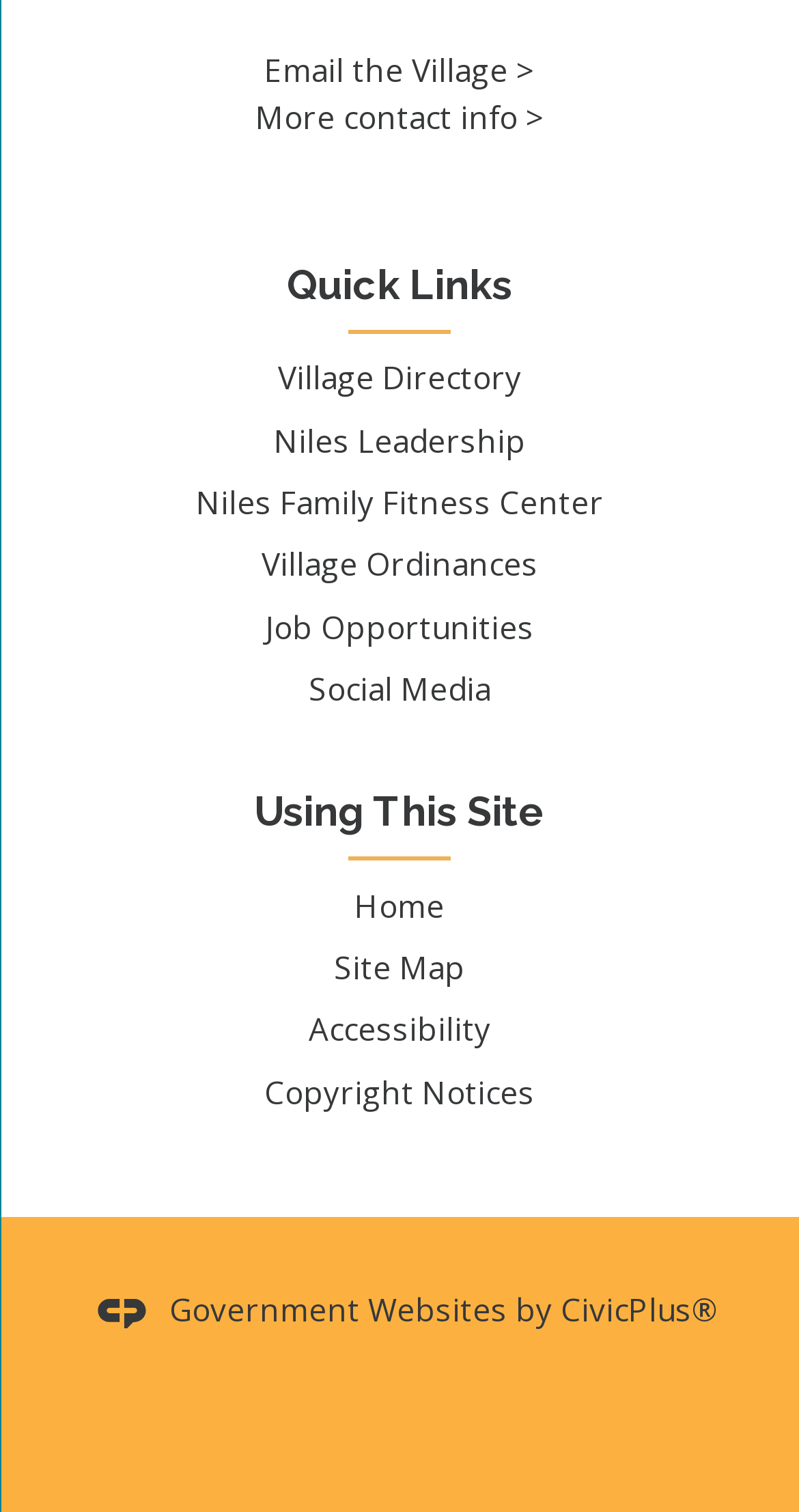Provide the bounding box coordinates of the HTML element described as: "Using This Site". The bounding box coordinates should be four float numbers between 0 and 1, i.e., [left, top, right, bottom].

[0.318, 0.52, 0.682, 0.553]